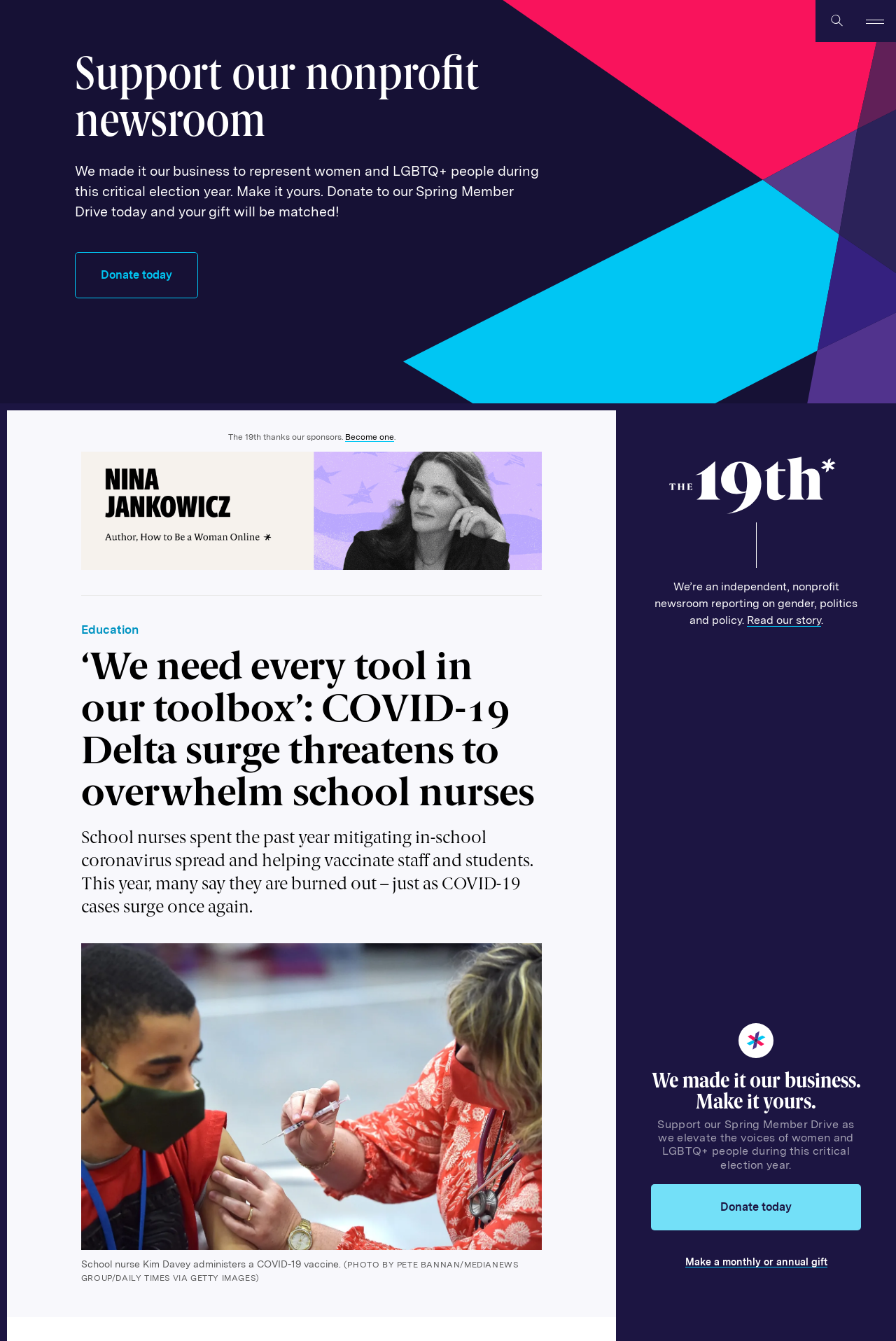Determine the bounding box coordinates for the area that should be clicked to carry out the following instruction: "RSVP Now".

[0.09, 0.337, 0.605, 0.425]